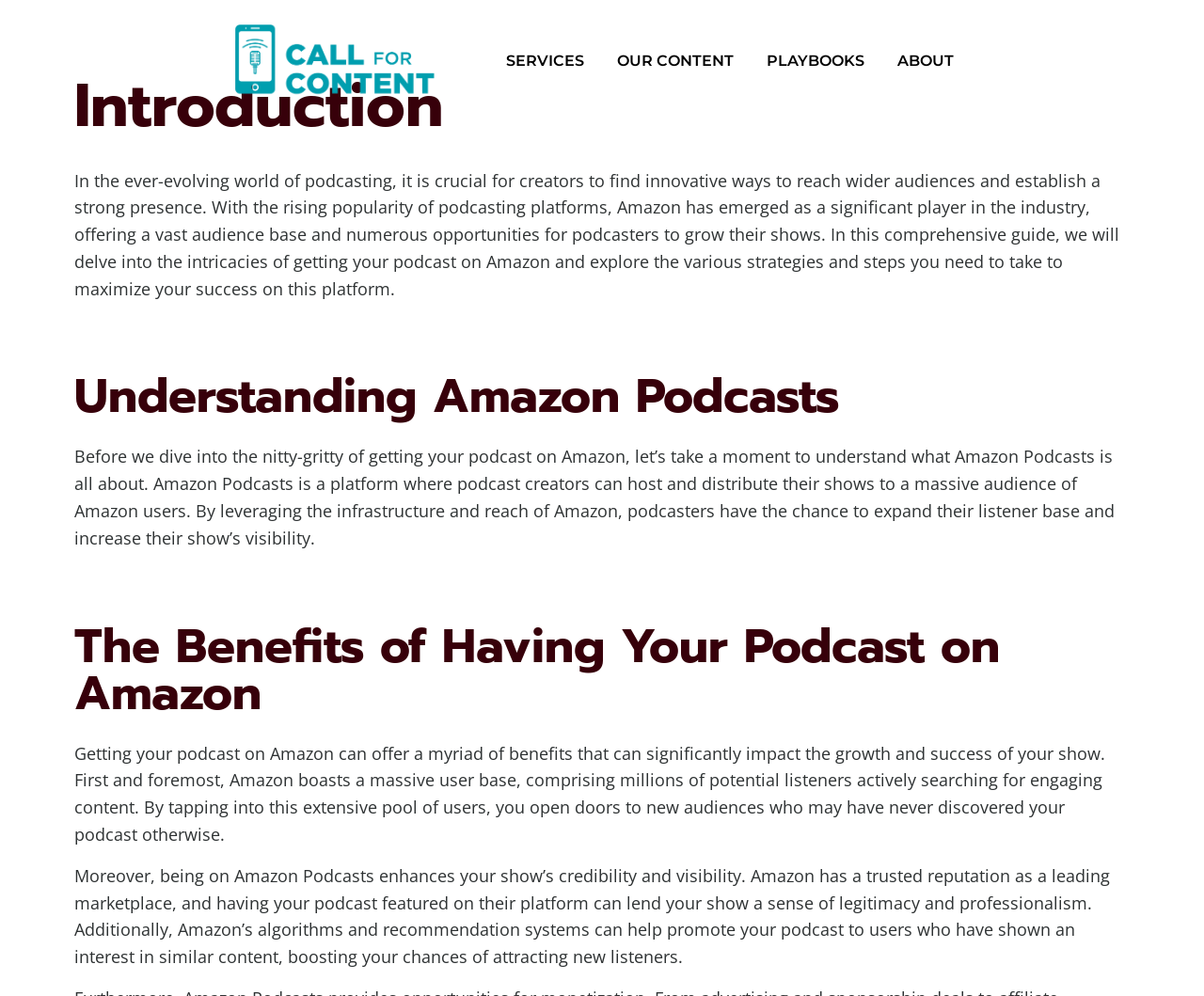Analyze the image and give a detailed response to the question:
How many sections are there in this guide?

Based on the webpage structure, there are three main sections: 'Introduction', 'Understanding Amazon Podcasts', and 'The Benefits of Having Your Podcast on Amazon'.